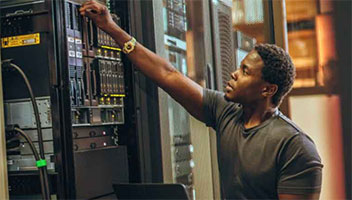What is the environment in the background?
Use the information from the screenshot to give a comprehensive response to the question.

The background of the image suggests a modern data center environment, which is a professional setting aimed at providing cloud services and robust hosting solutions, as described in the caption.